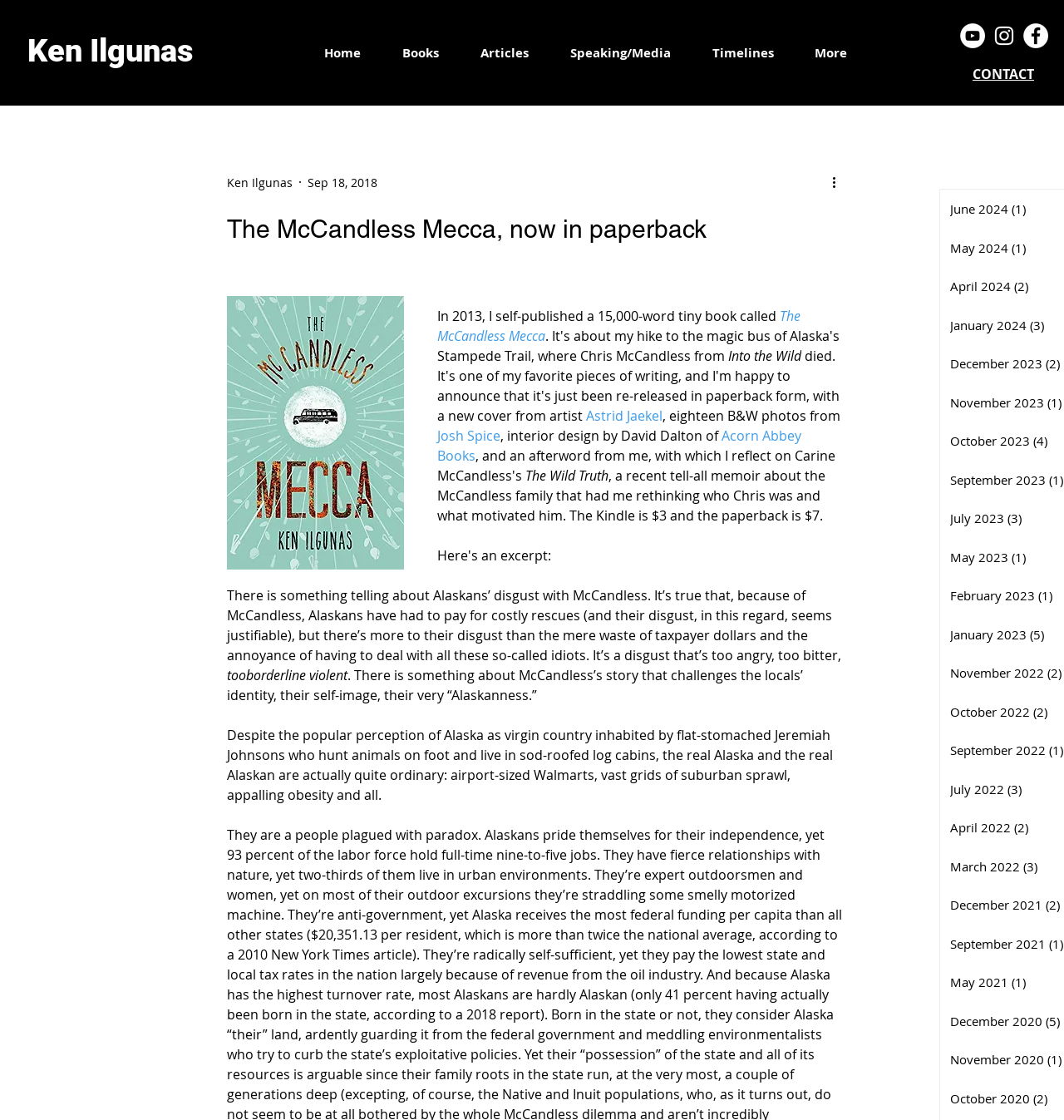Kindly determine the bounding box coordinates for the area that needs to be clicked to execute this instruction: "Click on the 'The McCandless Mecca' link".

[0.411, 0.274, 0.755, 0.308]